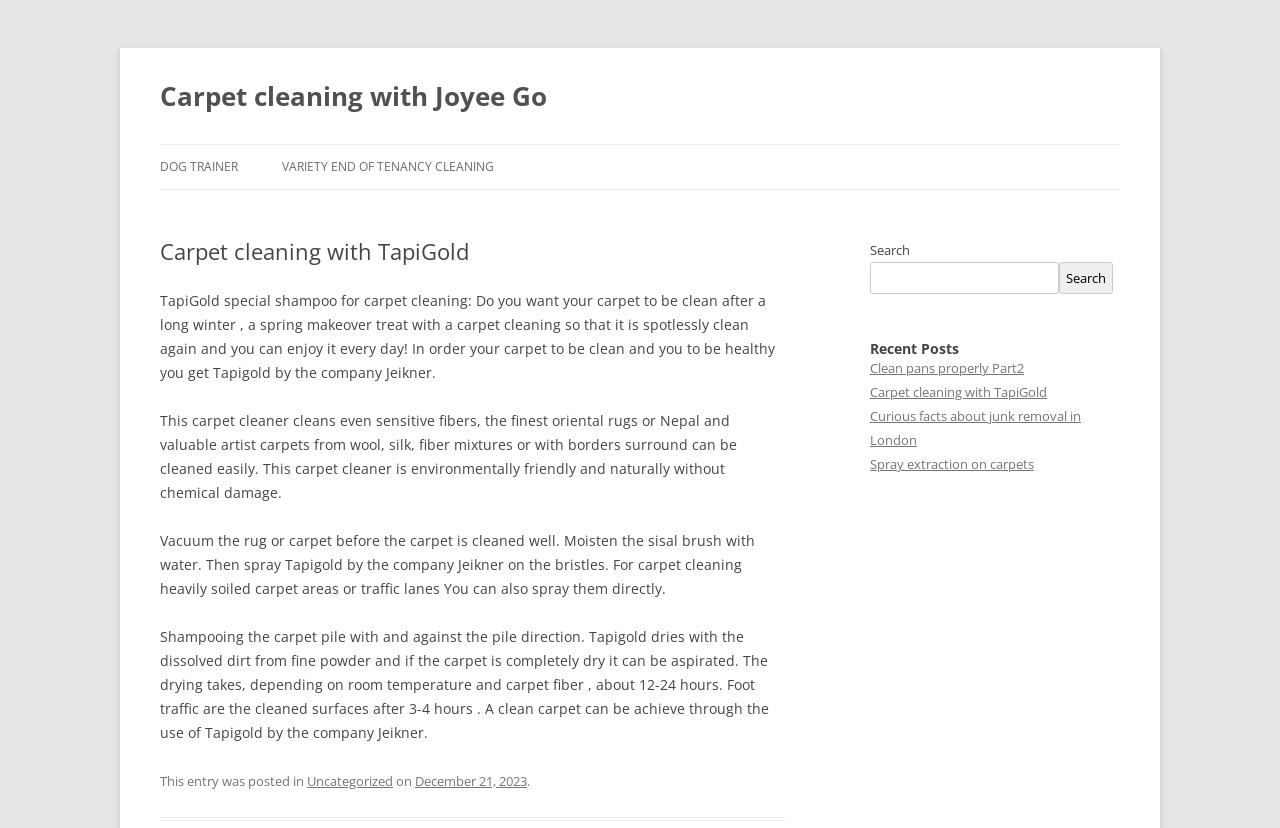Pinpoint the bounding box coordinates of the clickable element needed to complete the instruction: "Check recent posts". The coordinates should be provided as four float numbers between 0 and 1: [left, top, right, bottom].

None